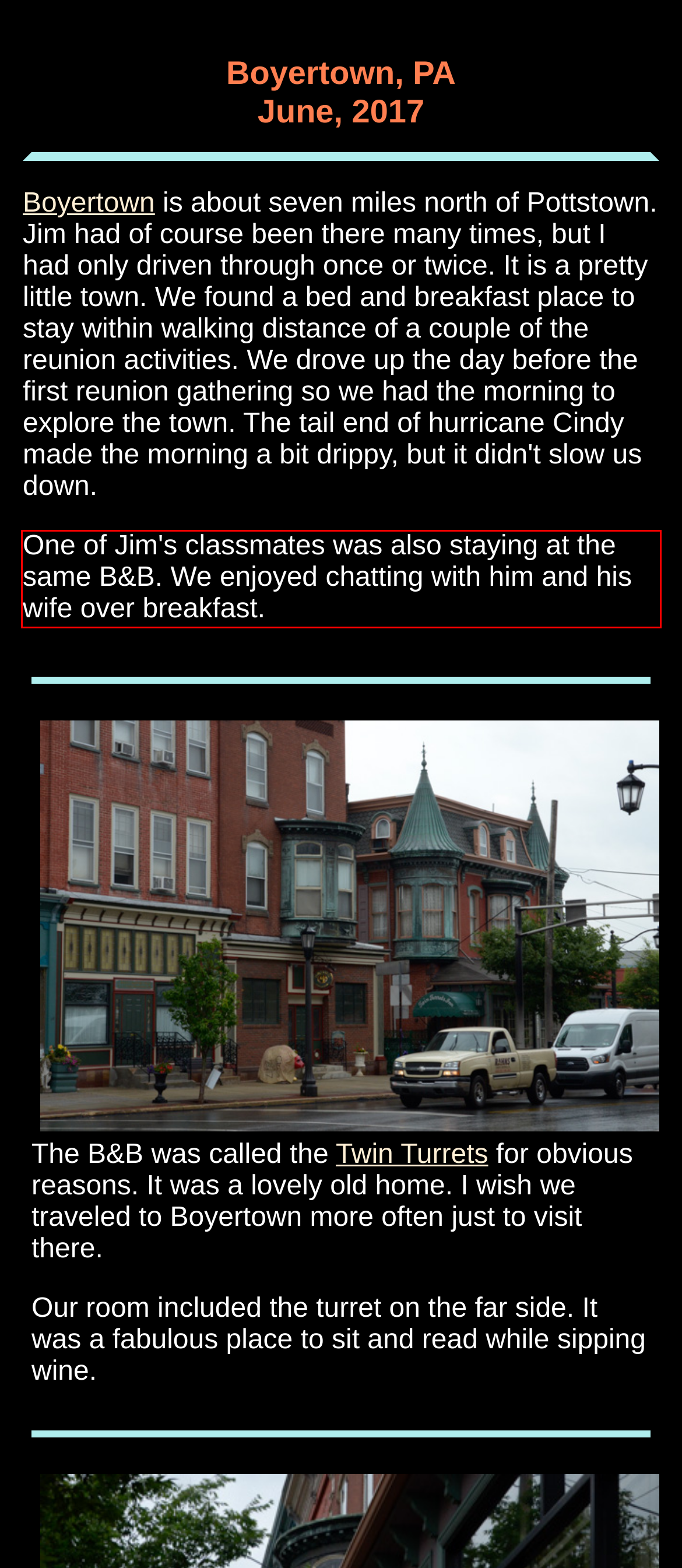Please examine the webpage screenshot containing a red bounding box and use OCR to recognize and output the text inside the red bounding box.

One of Jim's classmates was also staying at the same B&B. We enjoyed chatting with him and his wife over breakfast.